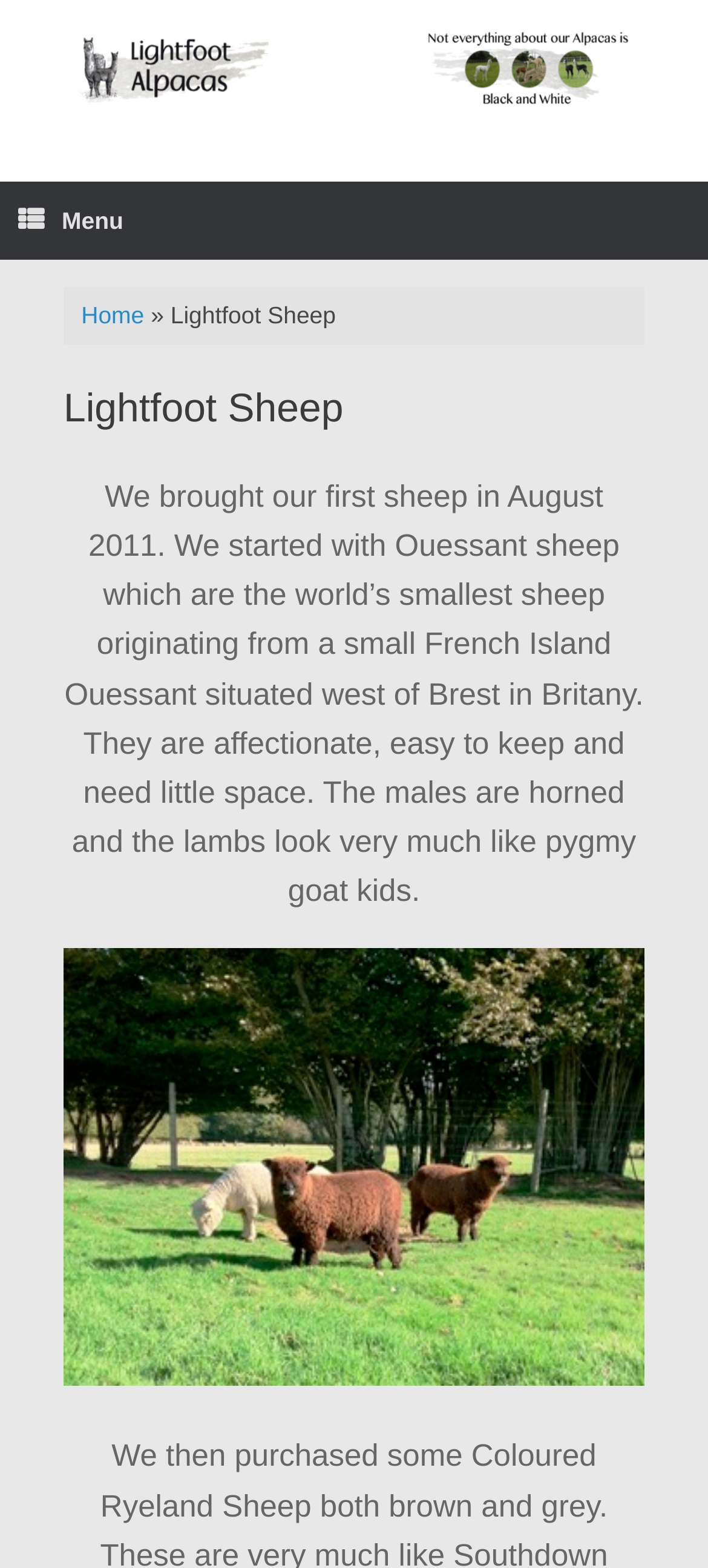Describe the entire webpage, focusing on both content and design.

The webpage is about Lightfoot Sheep, a part of Lightfoot Alpacas. At the top left corner, there is a logo of Lightfoot Alpacas, which is an image linked to the website's homepage. Next to the logo, there is a menu button represented by an icon. Below the logo, there is a navigation bar with a "Home" link, followed by a right-pointing arrow symbol and then the title "Lightfoot Sheep".

The main content of the webpage is headed by a large title "Lightfoot Sheep" at the top center. Below the title, there is a paragraph of text that describes the history of Lightfoot Sheep, stating that they brought their first sheep in August 2011, which were Ouessant sheep, the world's smallest sheep originating from a small French Island. The text also mentions the characteristics of these sheep, such as being affectionate, easy to keep, and needing little space. Additionally, it describes the males as being horned and the lambs as resembling pygmy goat kids.

Below the text, there is a large figure or image that takes up most of the bottom half of the webpage, likely showcasing the Ouessant sheep.